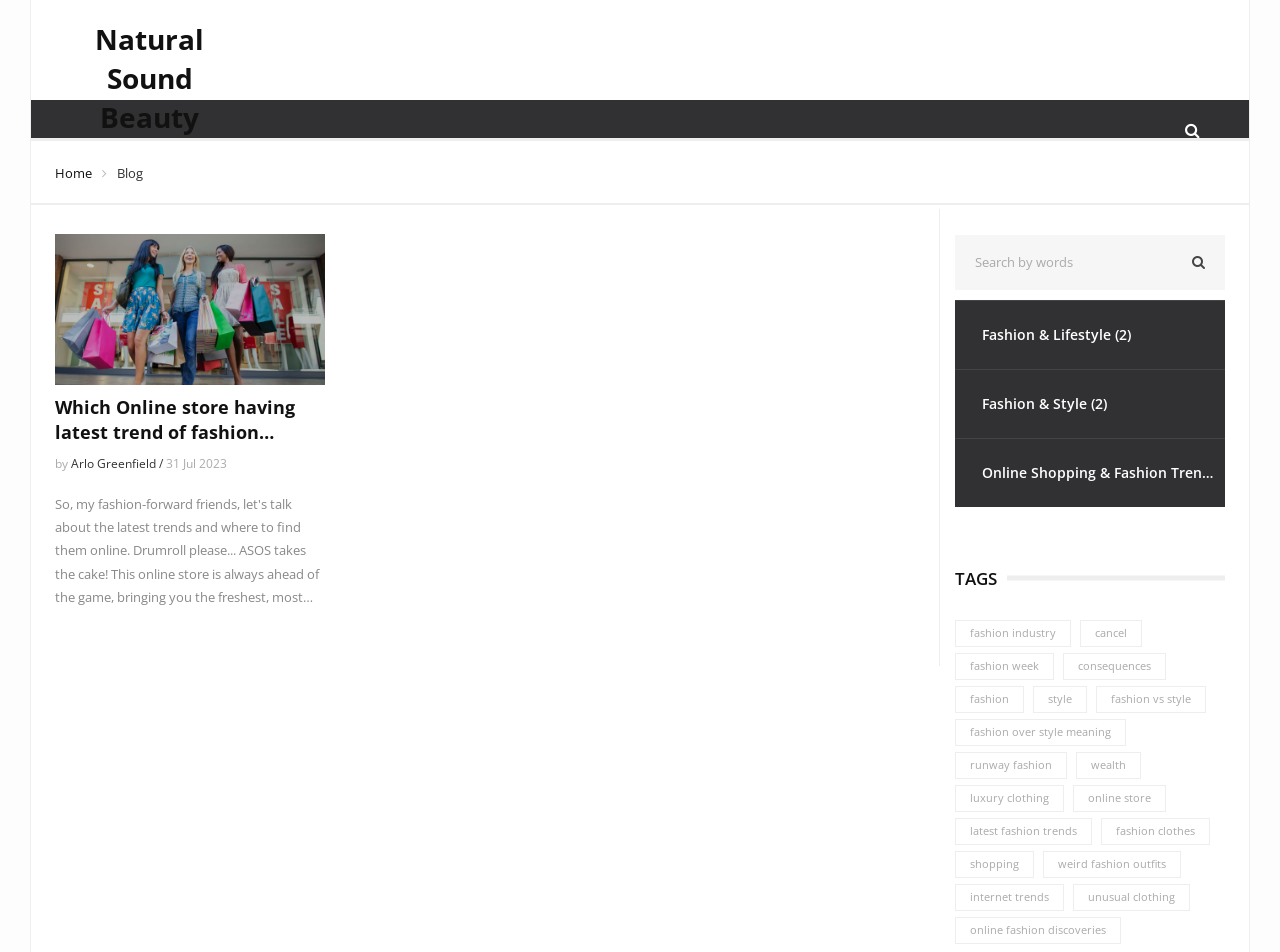Find and indicate the bounding box coordinates of the region you should select to follow the given instruction: "Explore the category of Fashion & Lifestyle".

[0.746, 0.315, 0.957, 0.387]